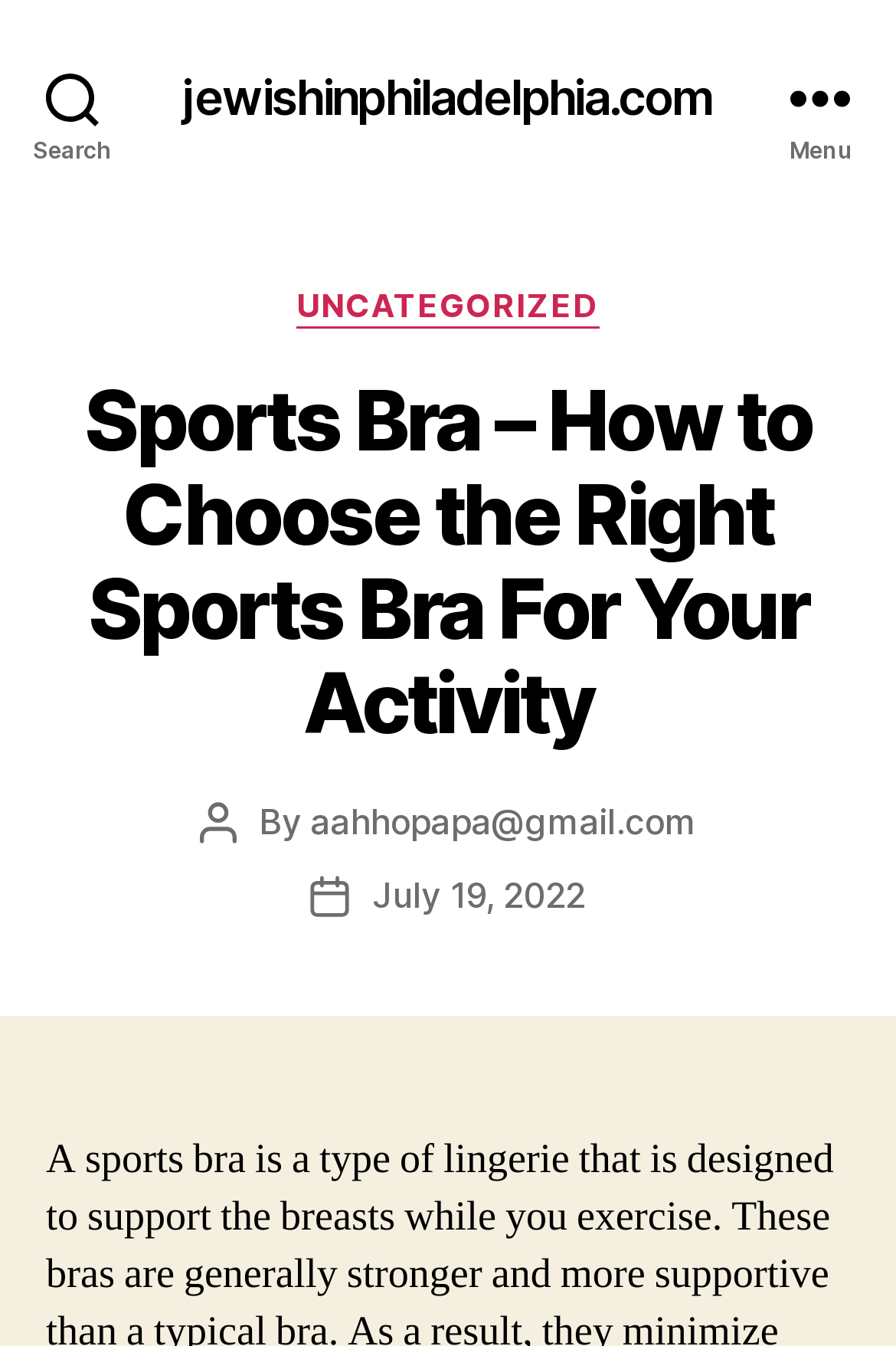Please determine the bounding box coordinates for the UI element described as: "Menu".

[0.831, 0.0, 1.0, 0.143]